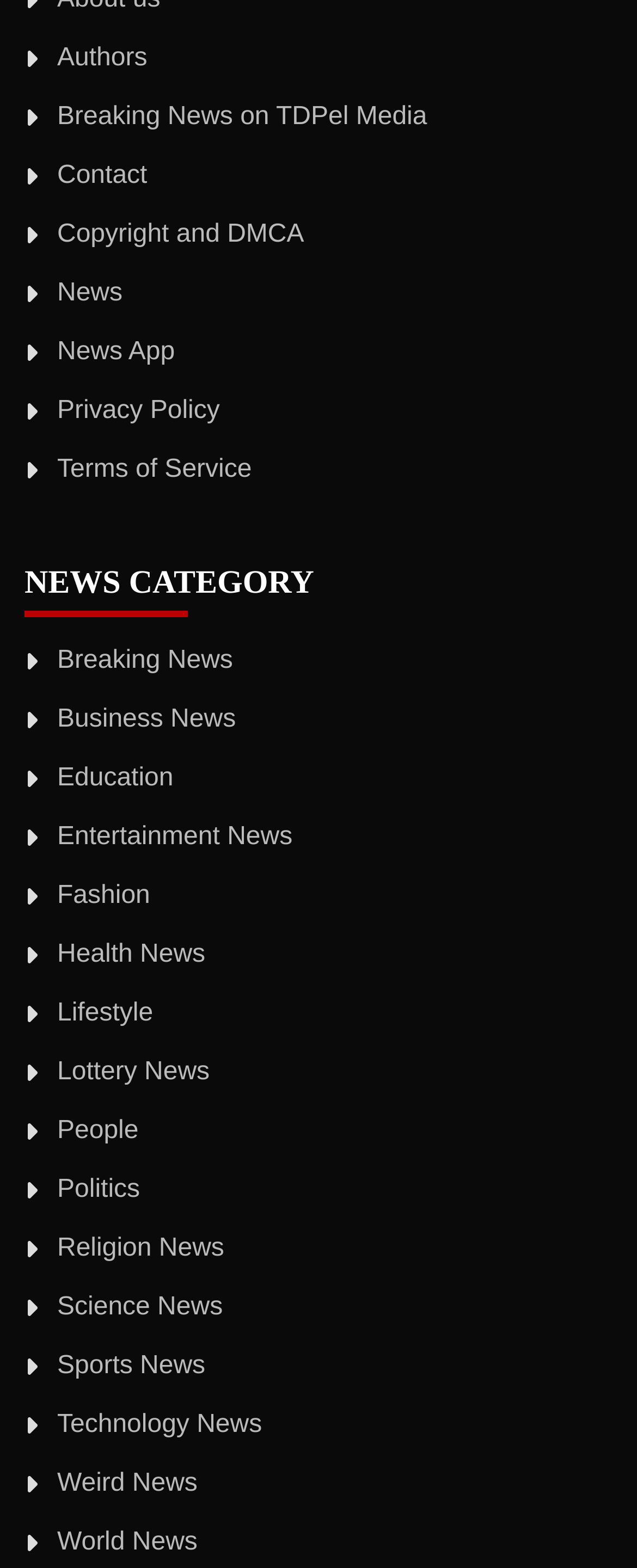Specify the bounding box coordinates of the element's area that should be clicked to execute the given instruction: "click the logo". The coordinates should be four float numbers between 0 and 1, i.e., [left, top, right, bottom].

None